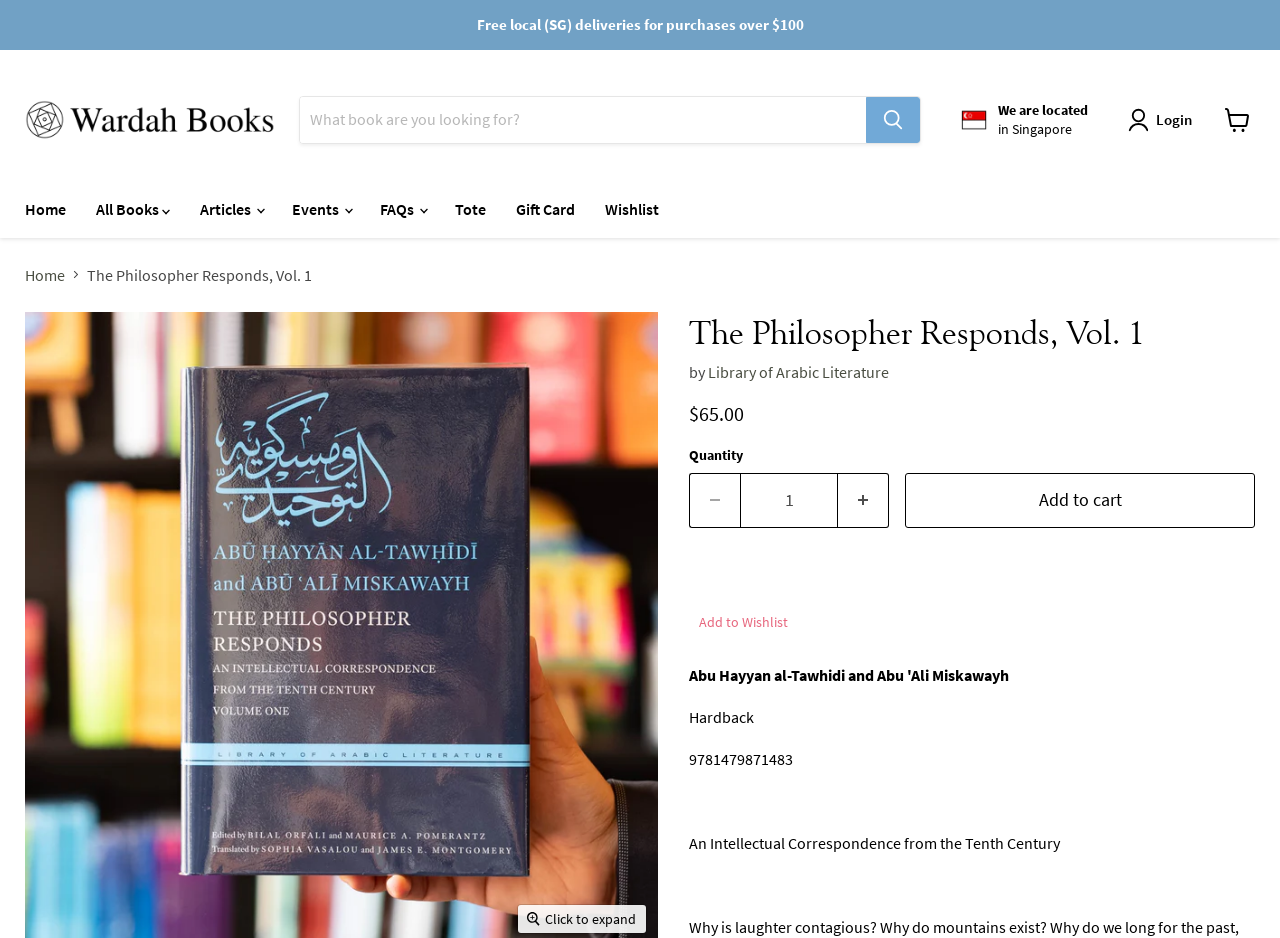Identify and provide the title of the webpage.

The Philosopher Responds, Vol. 1